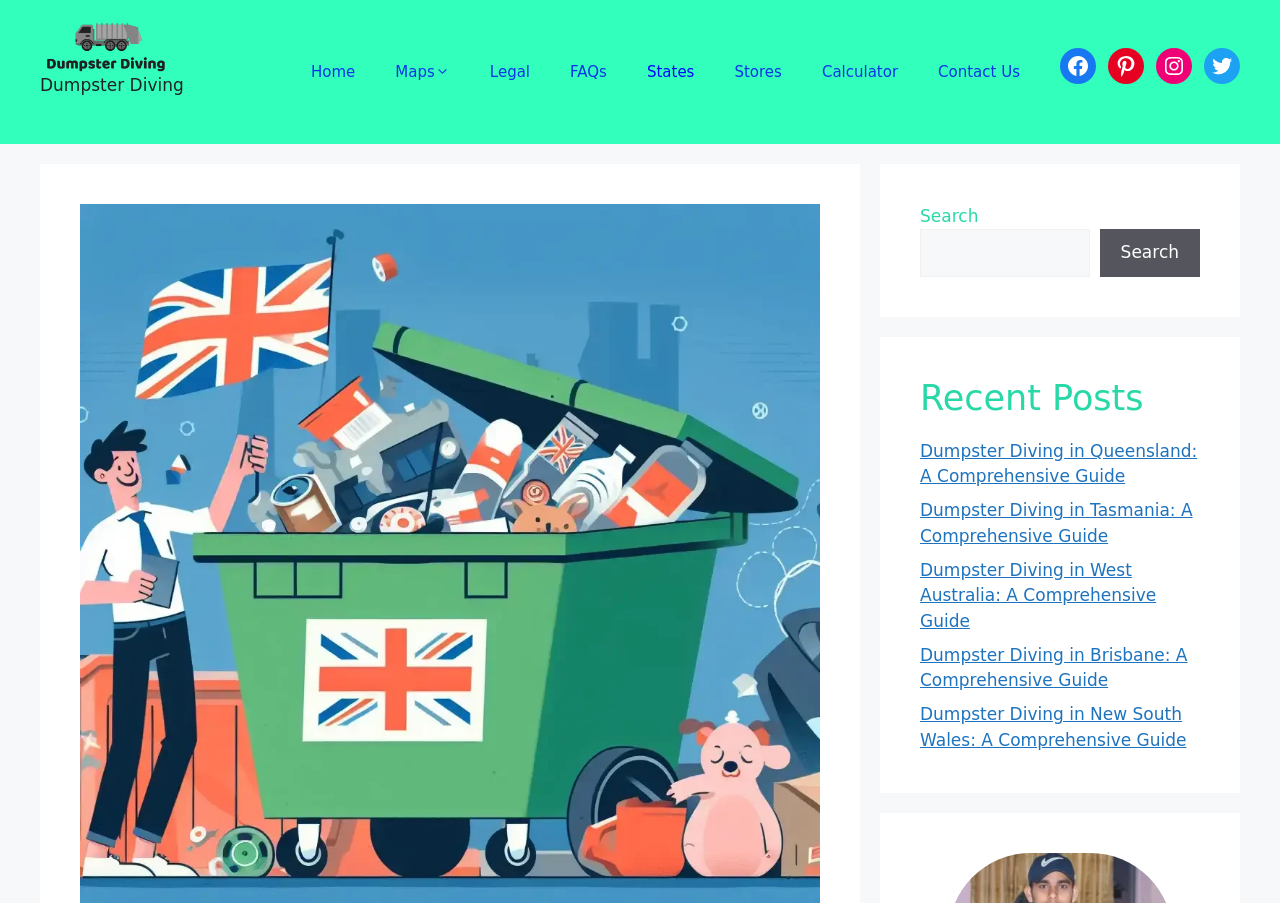How many navigation links are there?
Use the information from the screenshot to give a comprehensive response to the question.

I counted the number of links in the primary navigation section, which includes links to 'Home', 'Maps', 'Legal', 'FAQs', 'States', 'Stores', 'Calculator', and 'Contact Us', totaling 8 links.